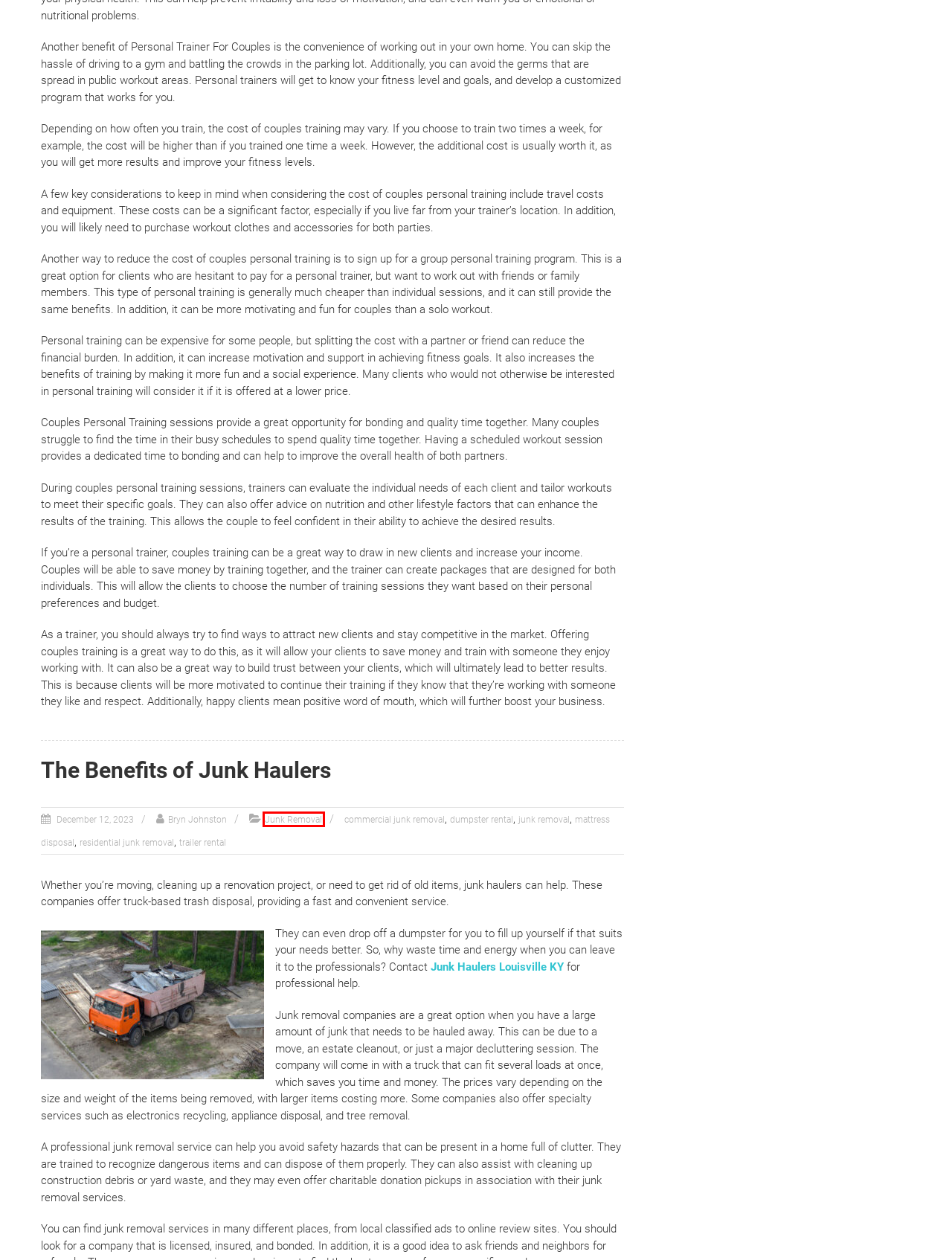Look at the screenshot of a webpage that includes a red bounding box around a UI element. Select the most appropriate webpage description that matches the page seen after clicking the highlighted element. Here are the candidates:
A. mattress disposal – Community Business Connectors
B. Junk Removal Louisville Ky | Sgt Junk-It | Veteran Owned
C. Junk Removal – Community Business Connectors
D. commercial junk removal – Community Business Connectors
E. The Benefits of Junk Haulers – Community Business Connectors
F. residential junk removal – Community Business Connectors
G. dumpster rental – Community Business Connectors
H. trailer rental – Community Business Connectors

C